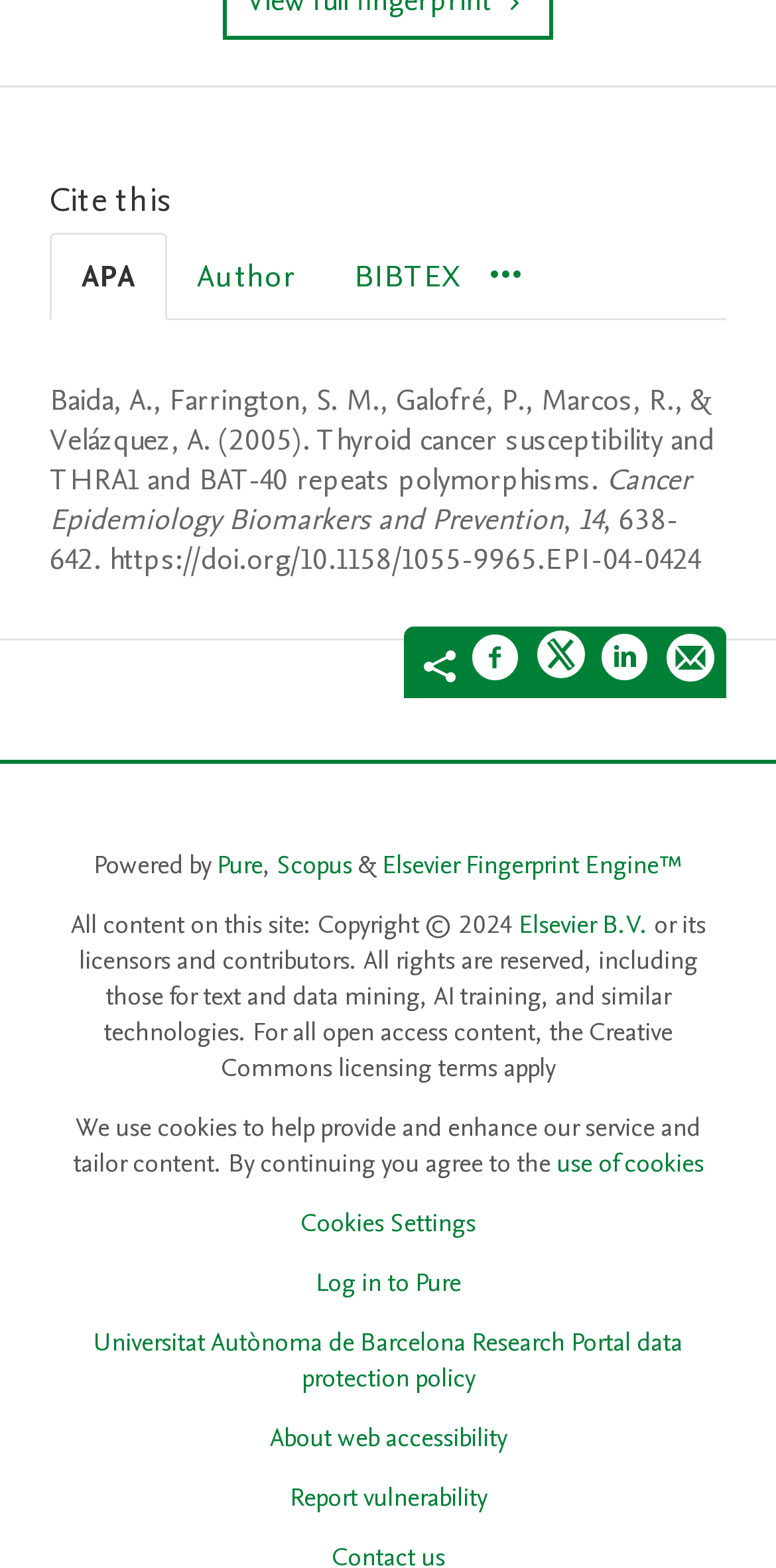What is the DOI of the publication?
Look at the screenshot and give a one-word or phrase answer.

https://doi.org/10.1158/1055-9965.EPI-04-0424